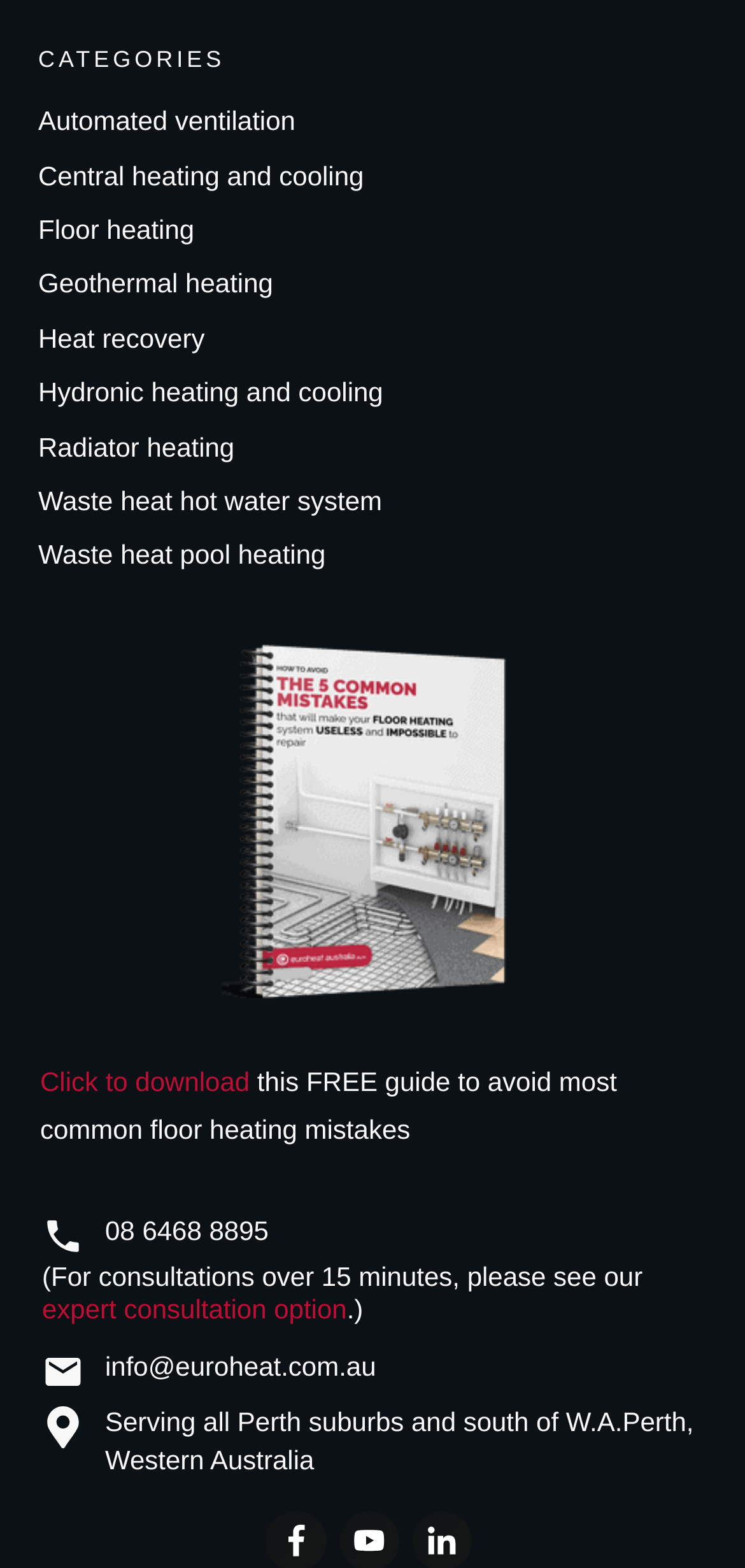Please find the bounding box coordinates of the clickable region needed to complete the following instruction: "Call the phone number 08 6468 8895". The bounding box coordinates must consist of four float numbers between 0 and 1, i.e., [left, top, right, bottom].

[0.141, 0.775, 0.361, 0.795]